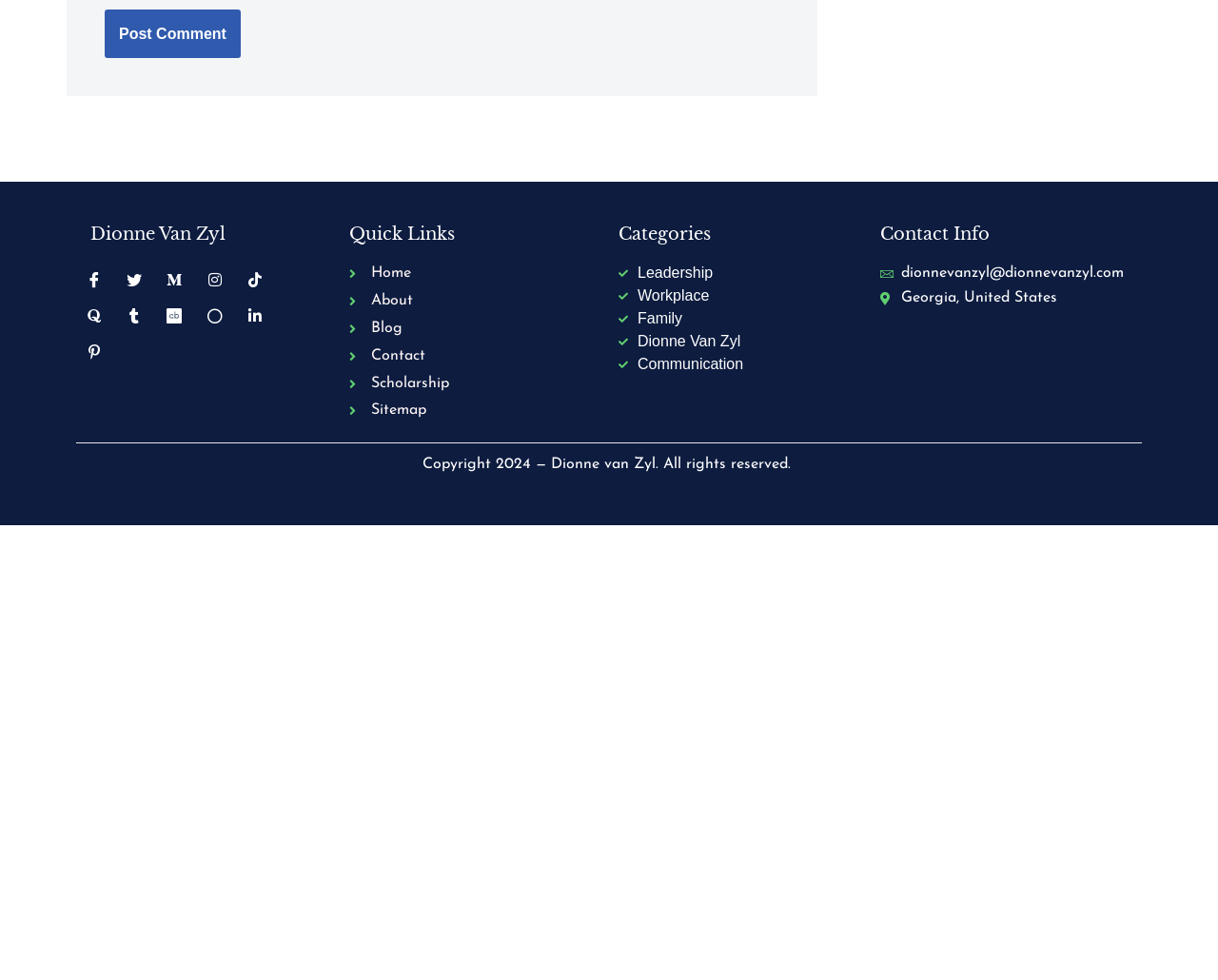Kindly determine the bounding box coordinates of the area that needs to be clicked to fulfill this instruction: "Click the Post Comment button".

[0.086, 0.464, 0.198, 0.514]